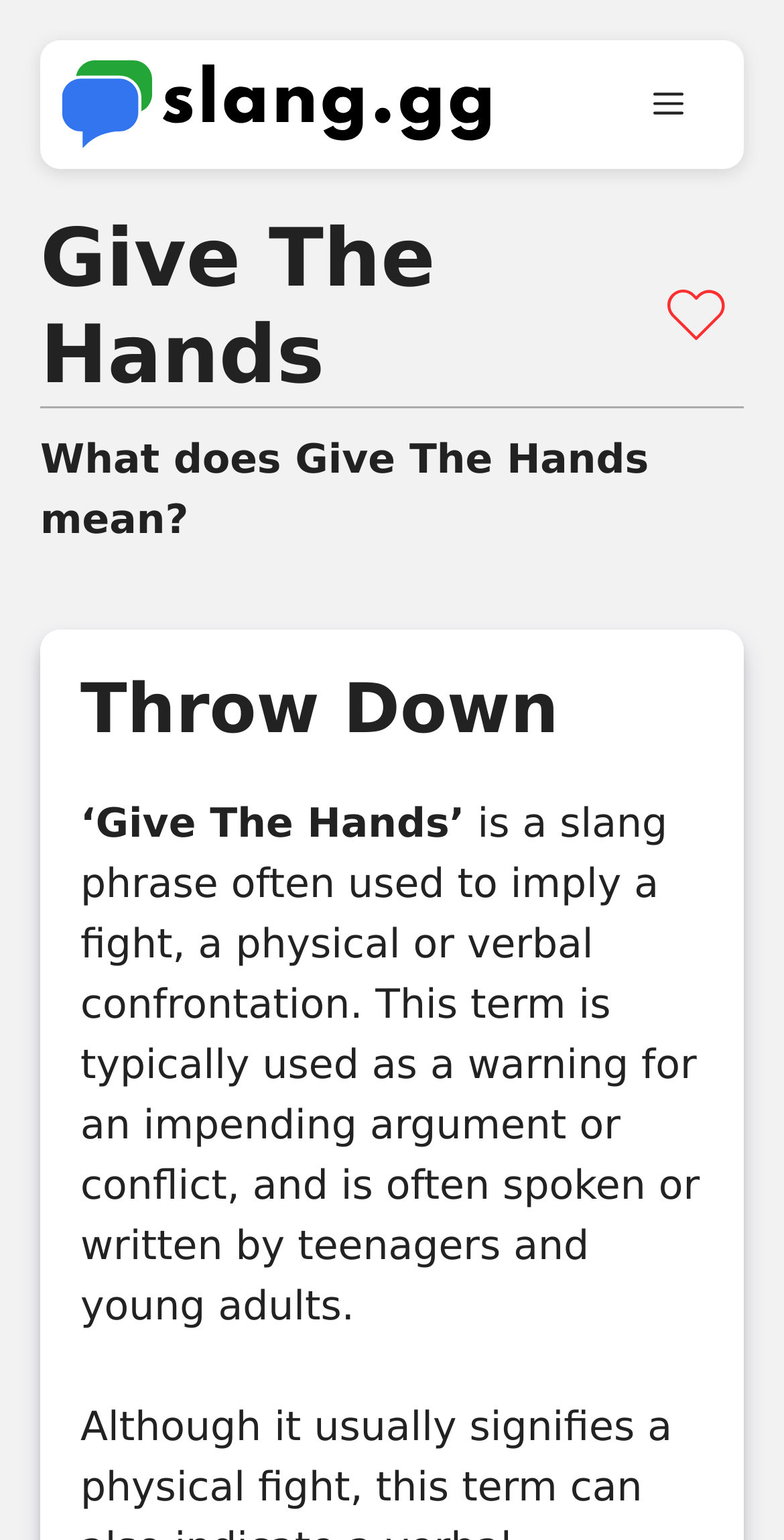What is the purpose of the phrase 'Give The Hands'?
Using the screenshot, give a one-word or short phrase answer.

Warning for an impending argument